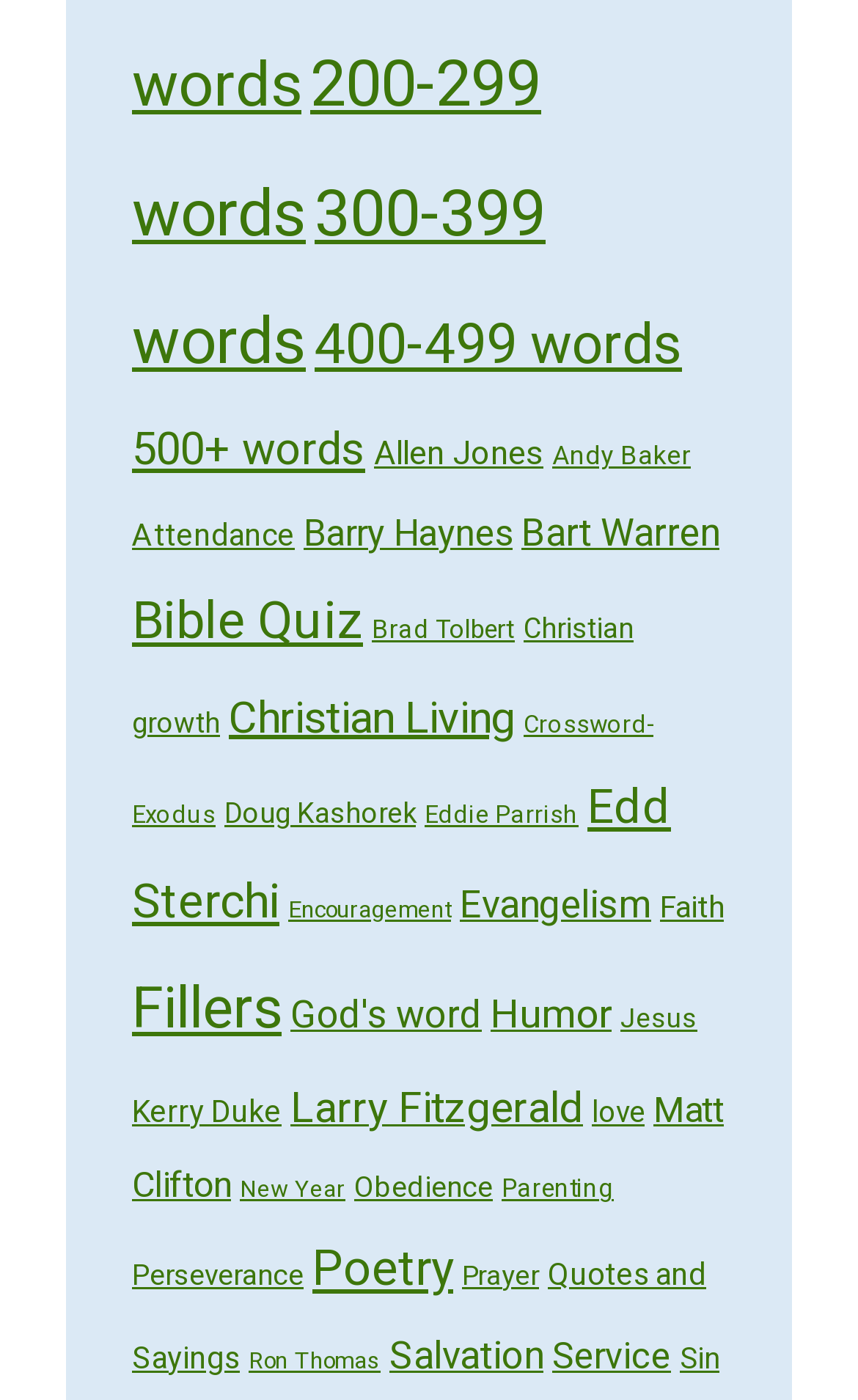Please locate the bounding box coordinates of the element that should be clicked to achieve the given instruction: "Read quotes and sayings".

[0.154, 0.894, 0.823, 0.986]